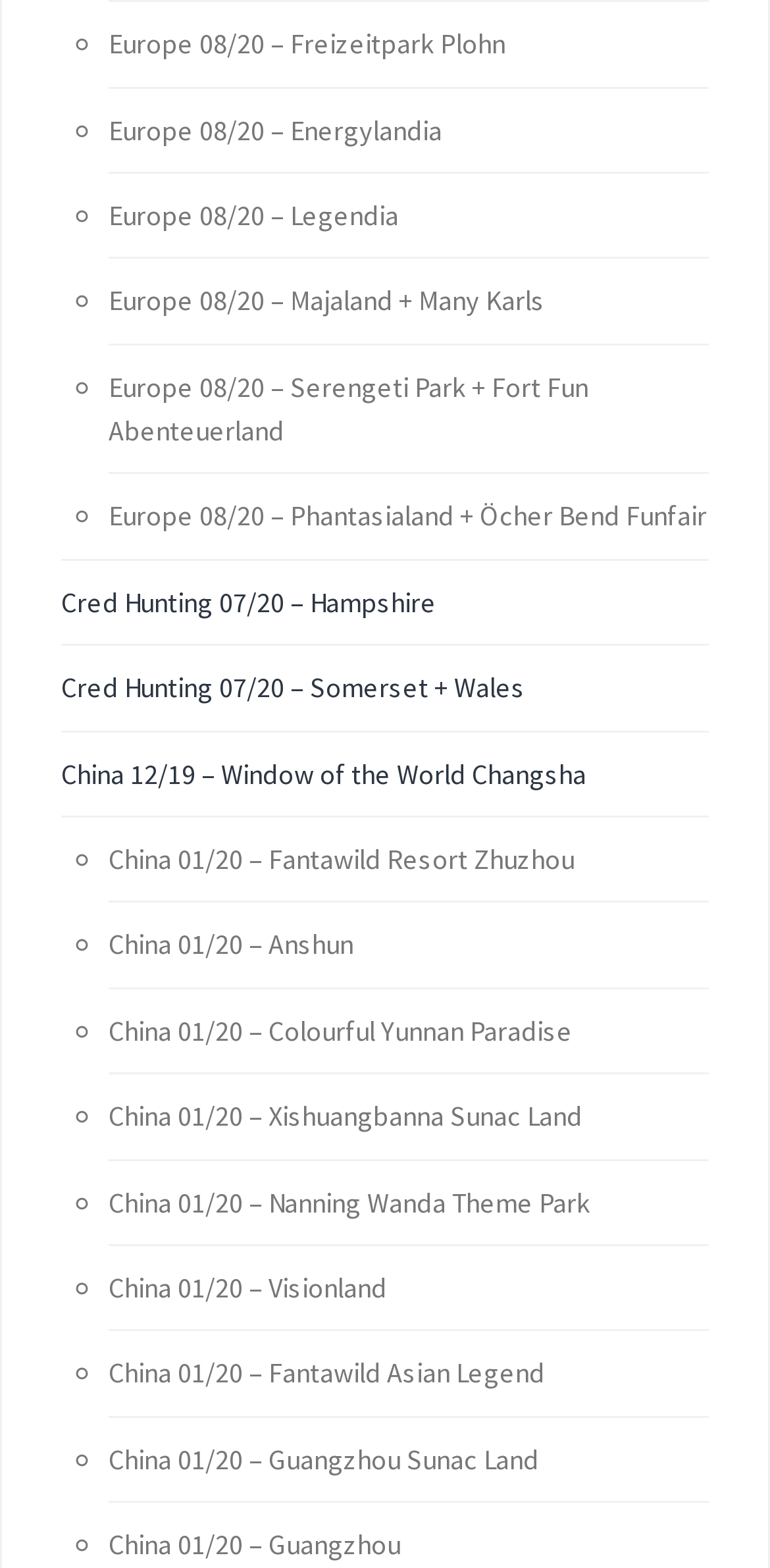What is the first link on the webpage?
From the screenshot, supply a one-word or short-phrase answer.

Europe 08/20 – Freizeitpark Plohn